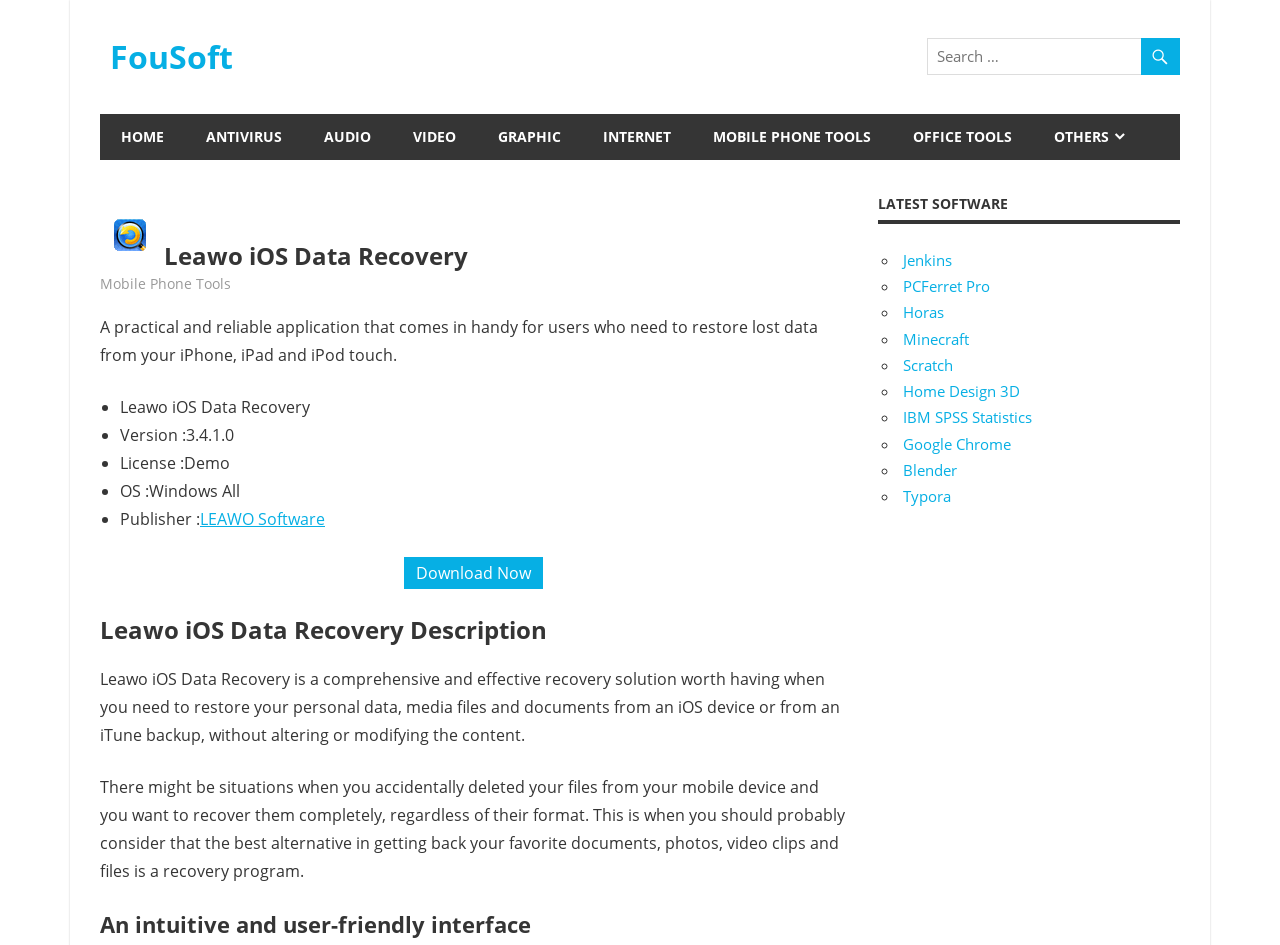Provide a short answer using a single word or phrase for the following question: 
What is the purpose of the software?

To restore lost data from iOS devices